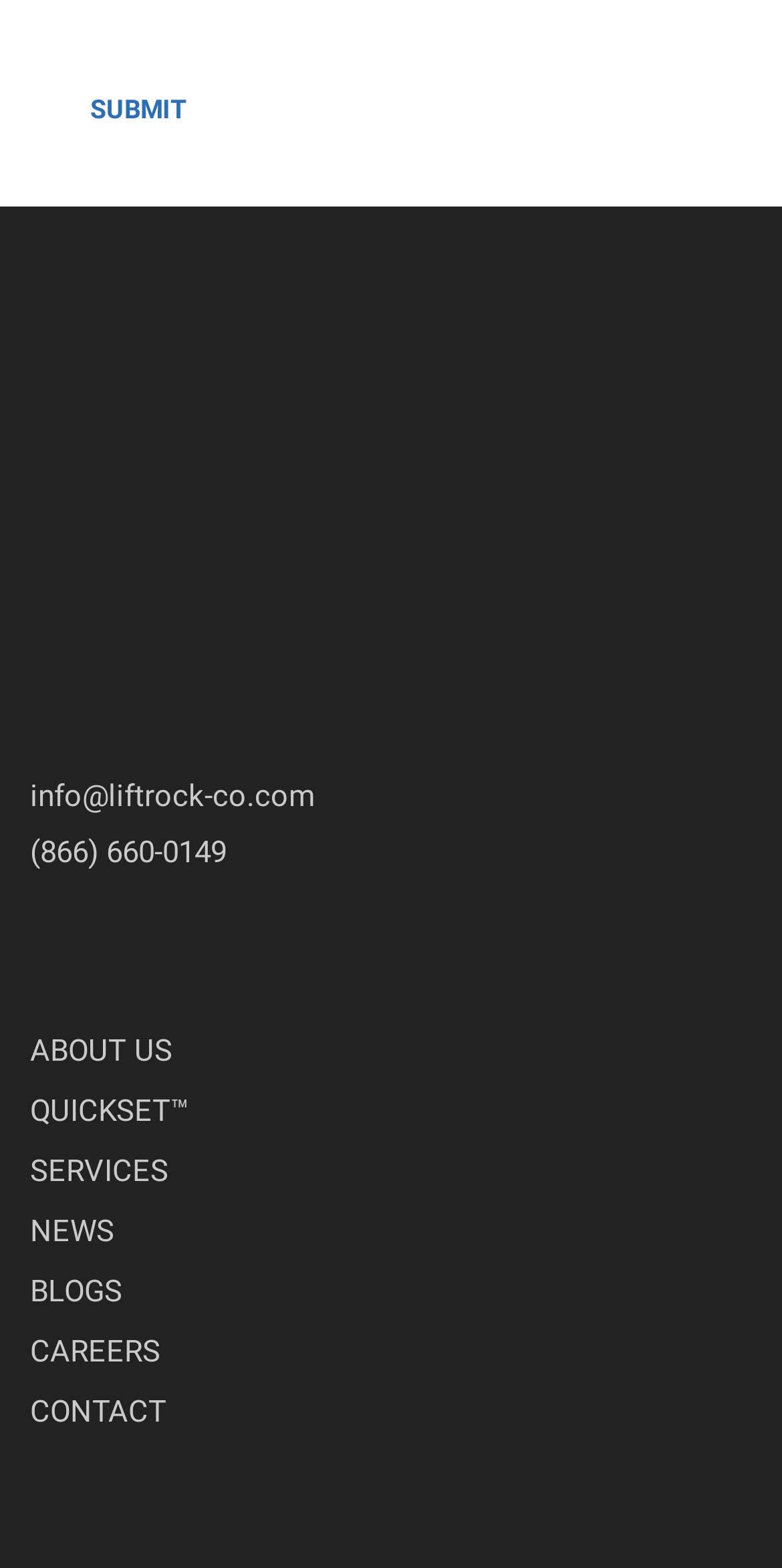Please find and report the bounding box coordinates of the element to click in order to perform the following action: "call the company". The coordinates should be expressed as four float numbers between 0 and 1, in the format [left, top, right, bottom].

[0.038, 0.532, 0.29, 0.555]